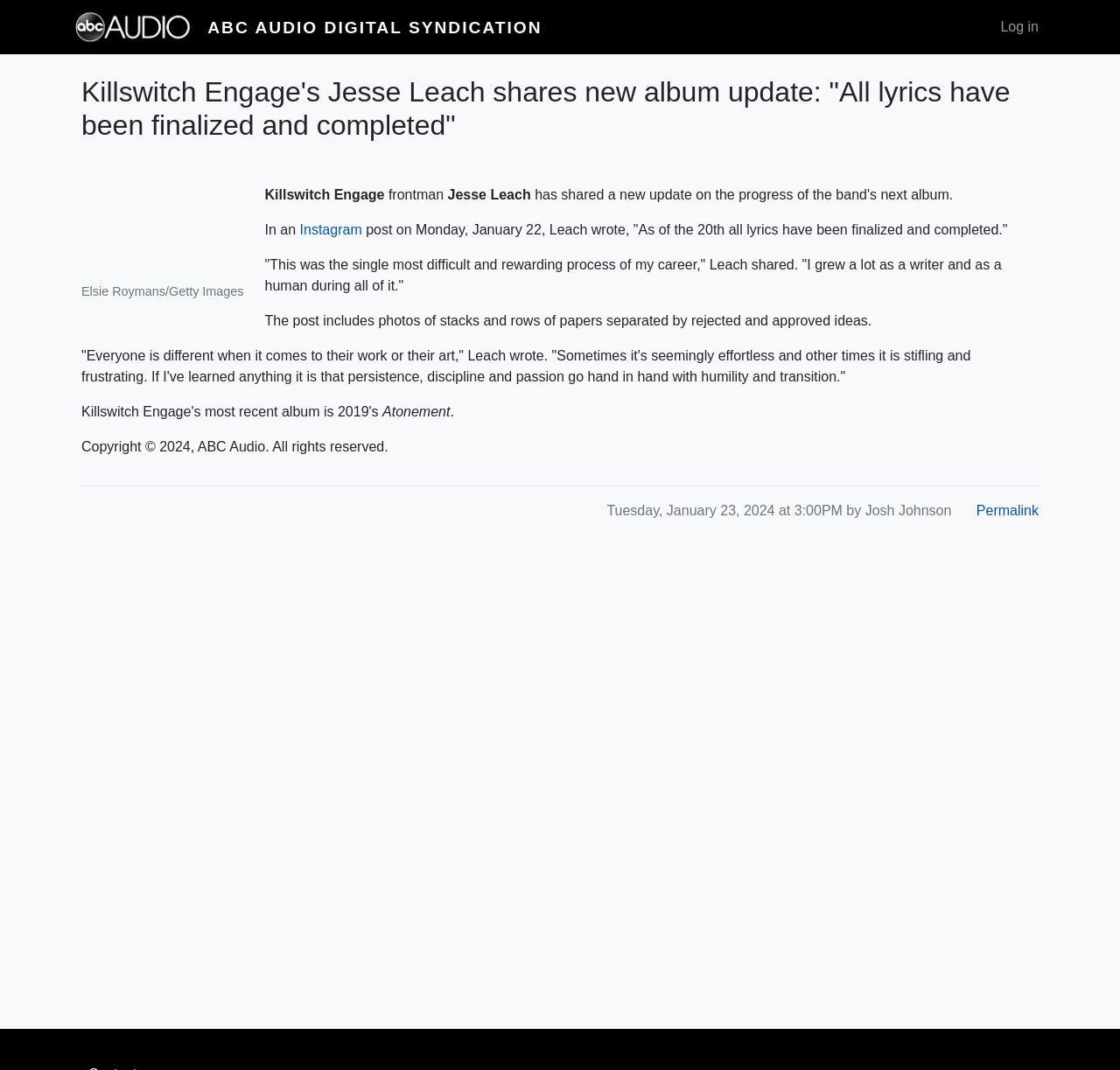Based on the image, provide a detailed response to the question:
What is the platform where Jesse Leach shared a post?

I found the answer by reading the article content, where it mentions 'In an Instagram post on Monday, January 22, Leach wrote...'.